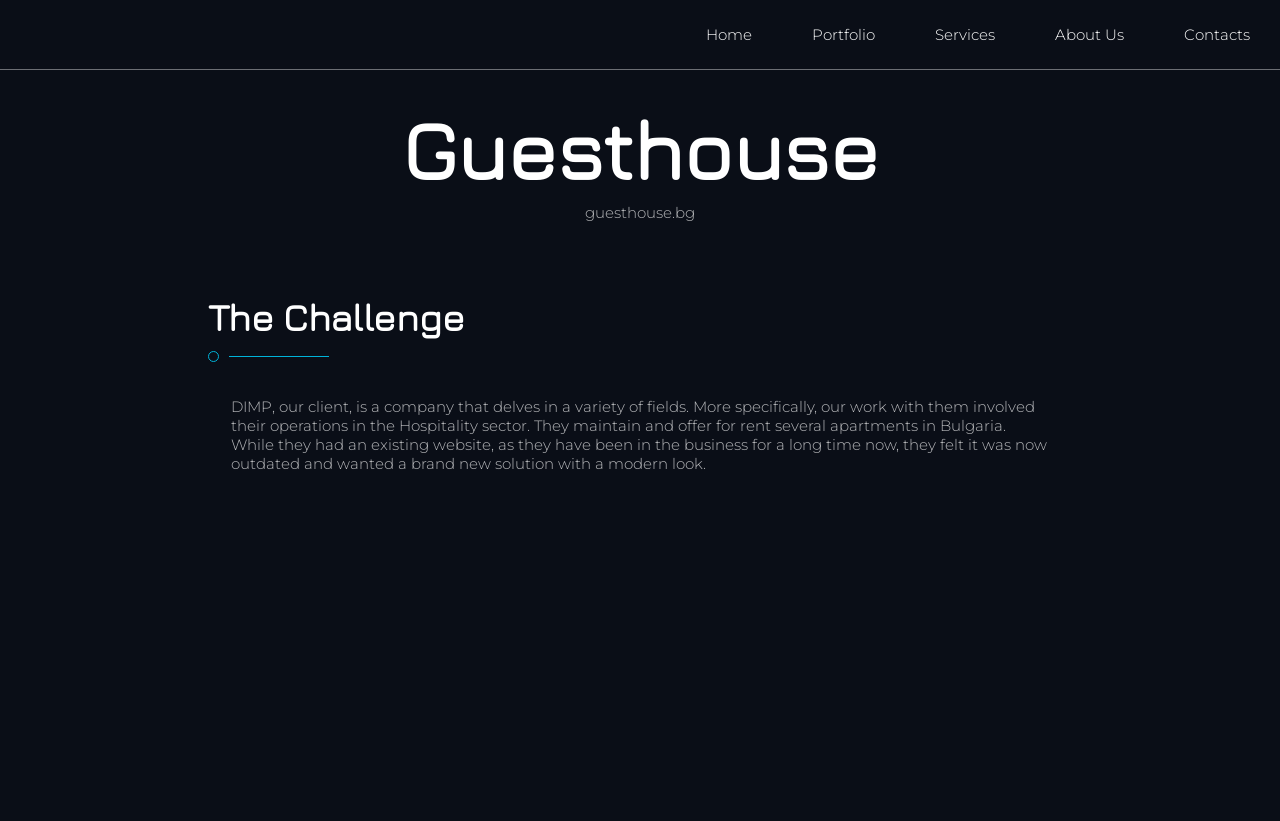Provide the bounding box coordinates, formatted as (top-left x, top-left y, bottom-right x, bottom-right y), with all values being floating point numbers between 0 and 1. Identify the bounding box of the UI element that matches the description: About Us

[0.801, 0.03, 0.902, 0.054]